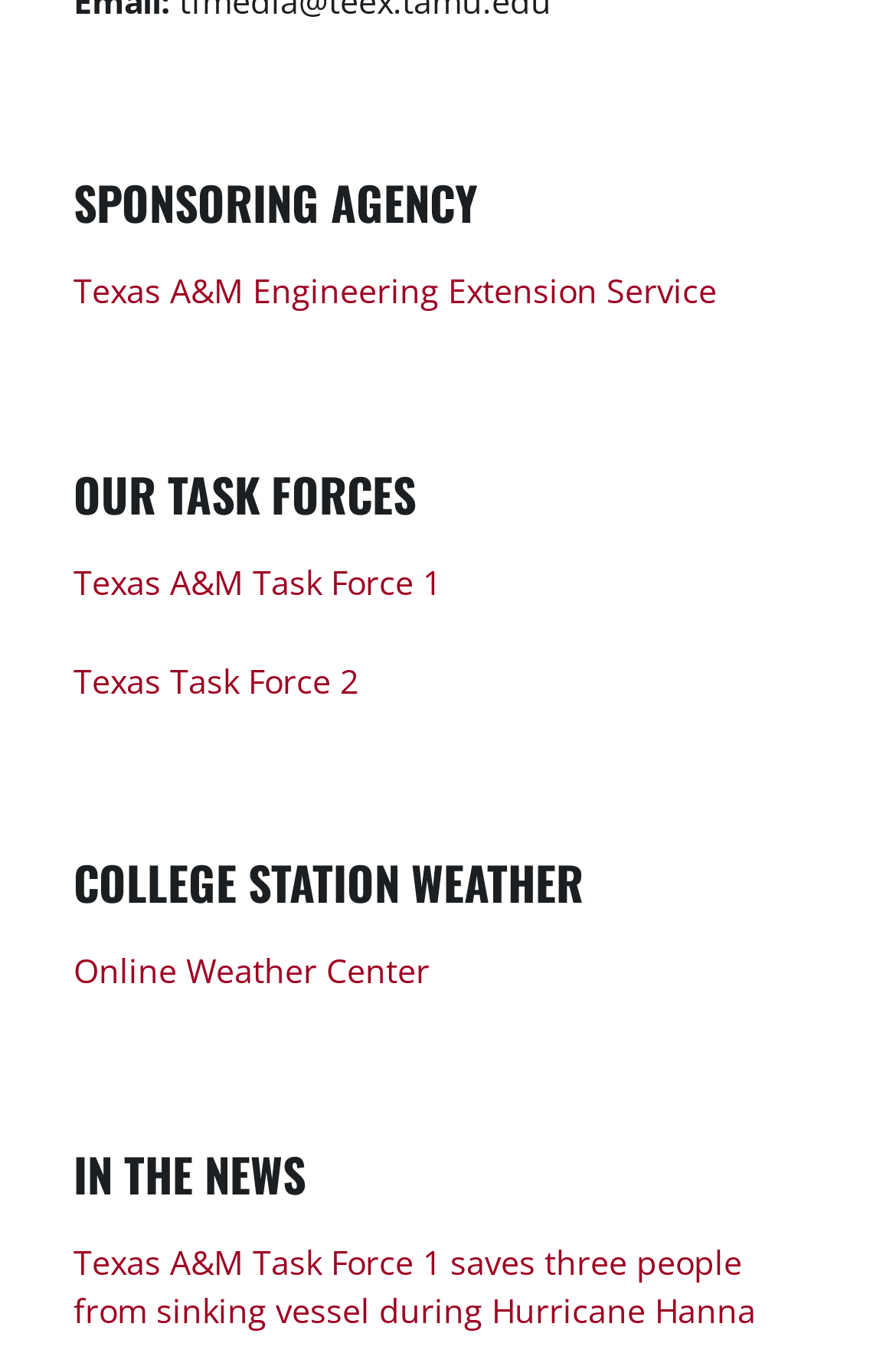What is the location mentioned in the weather section?
Using the image as a reference, answer with just one word or a short phrase.

College Station